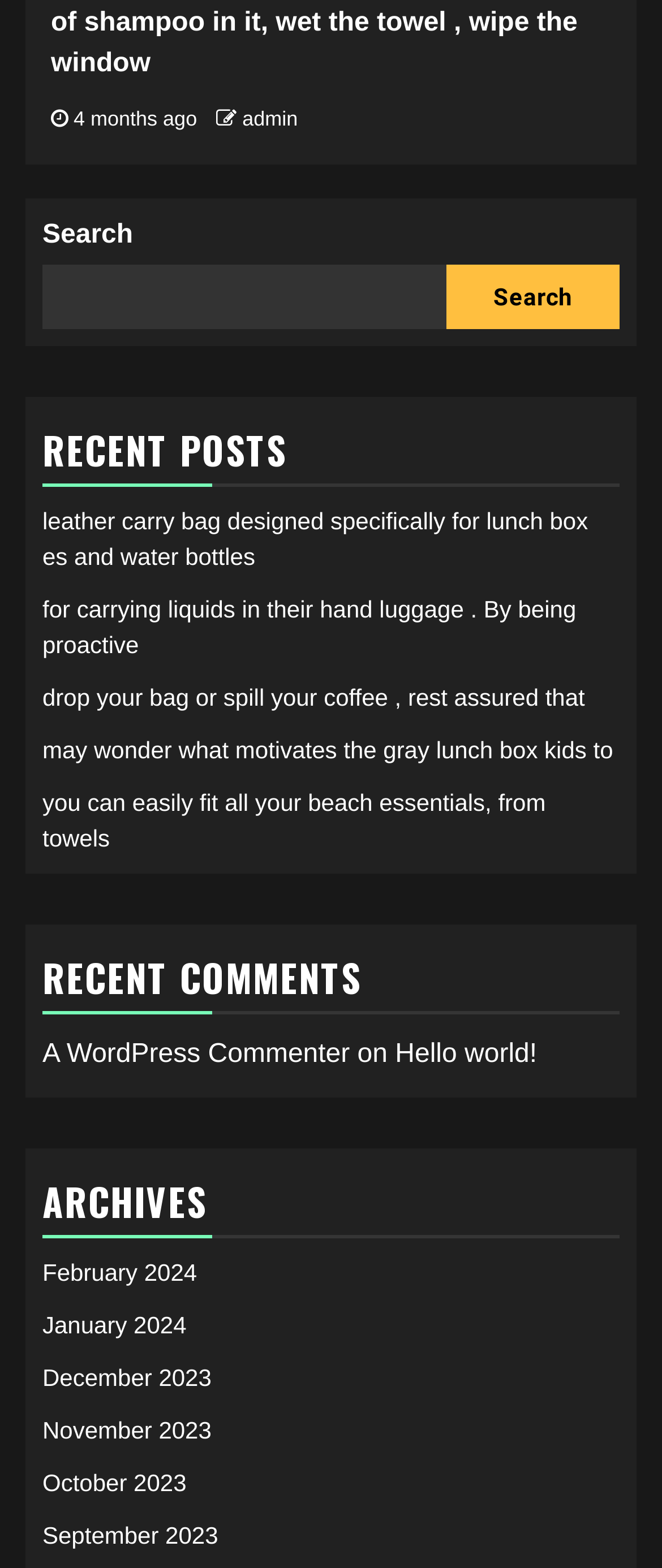Utilize the details in the image to thoroughly answer the following question: What is the role of the user 'admin'?

The webpage lists a link to a user named 'admin', but it does not provide any information about the role or responsibilities of this user. The link is located near the top of the webpage, but its purpose is unclear.